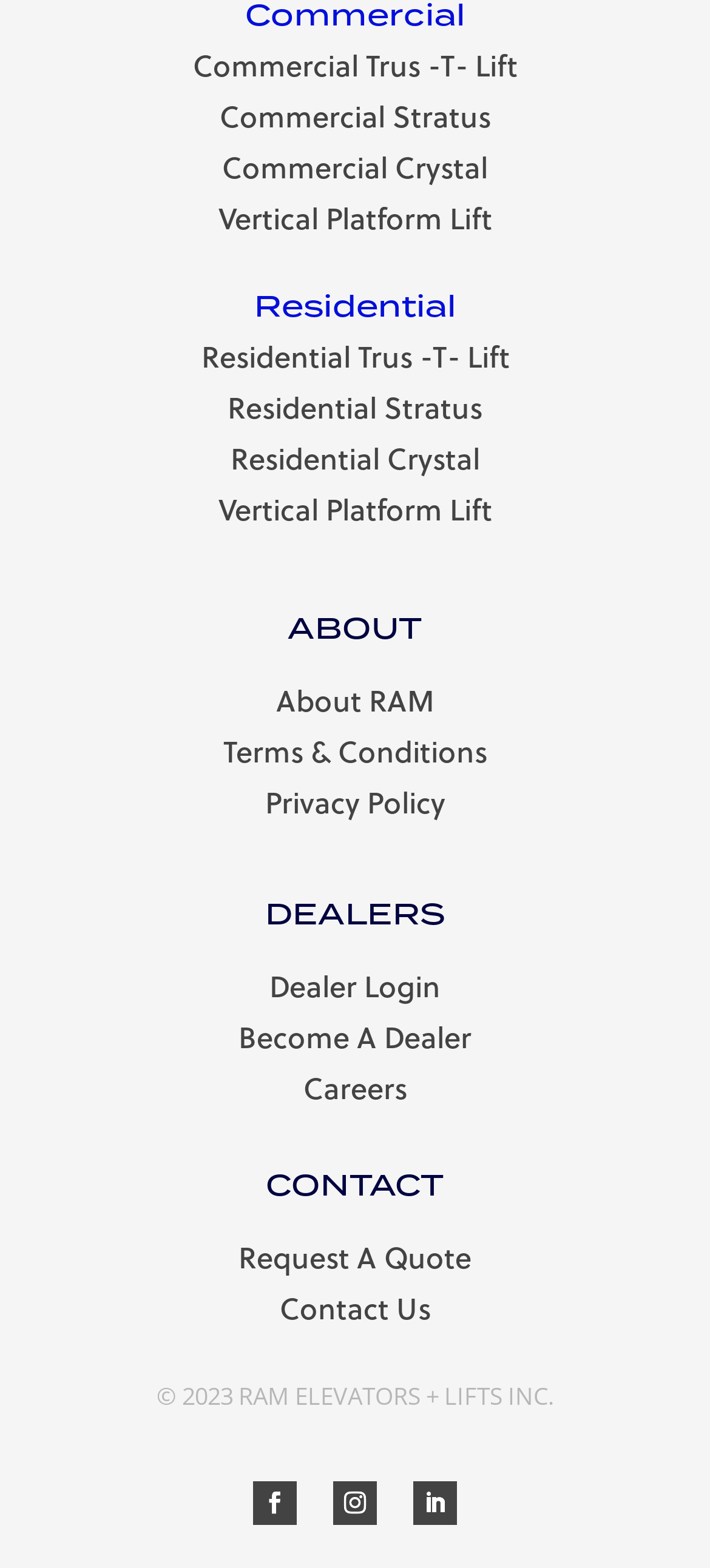Please identify the bounding box coordinates of where to click in order to follow the instruction: "Go to Residential page".

[0.05, 0.182, 0.95, 0.21]